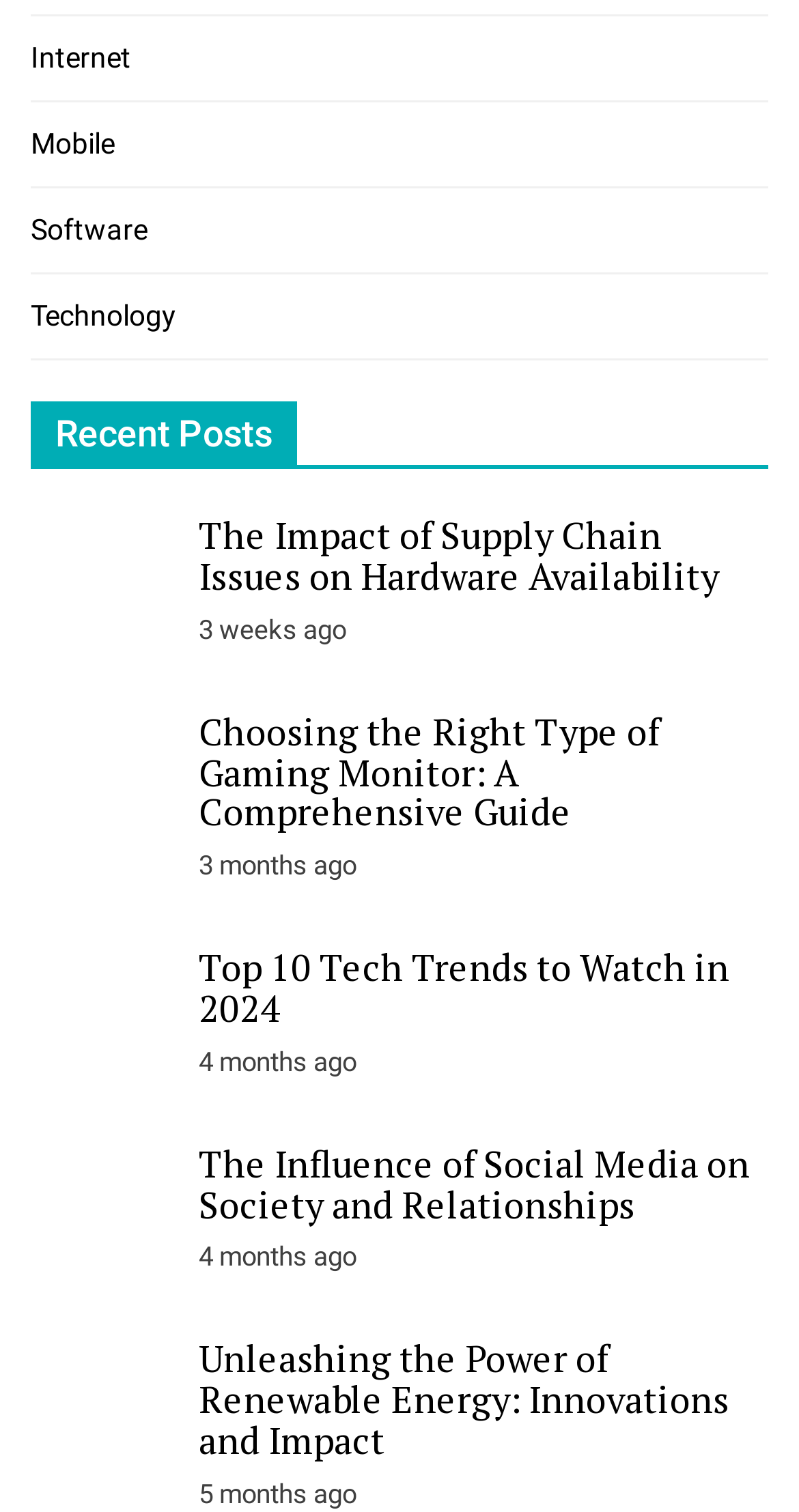Specify the bounding box coordinates for the region that must be clicked to perform the given instruction: "click Home".

None